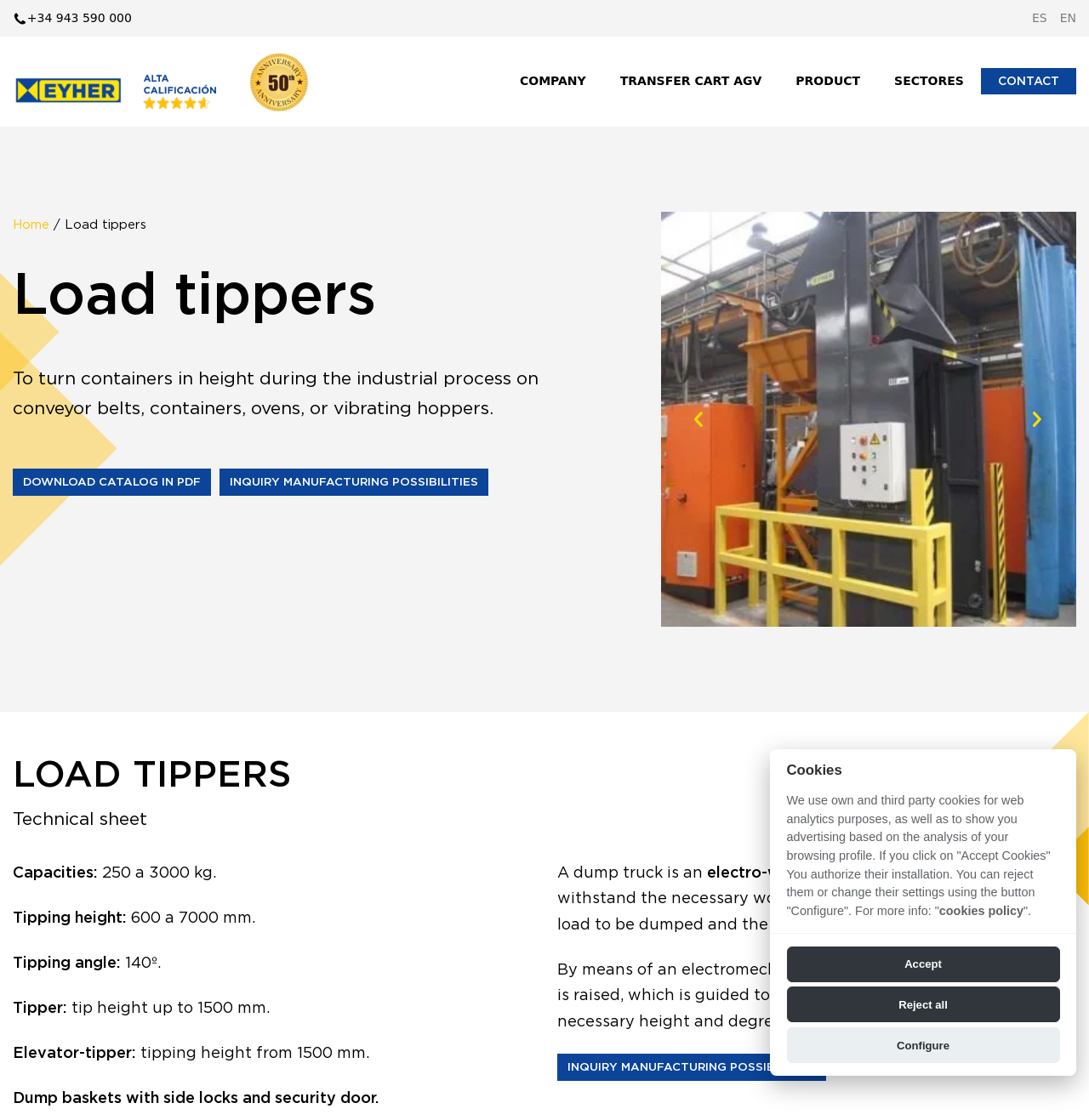What is the name of the company?
Provide a well-explained and detailed answer to the question.

I found the company name by looking at the top left corner of the webpage, where I saw a link with the text 'Eyher' and an image with the same name.